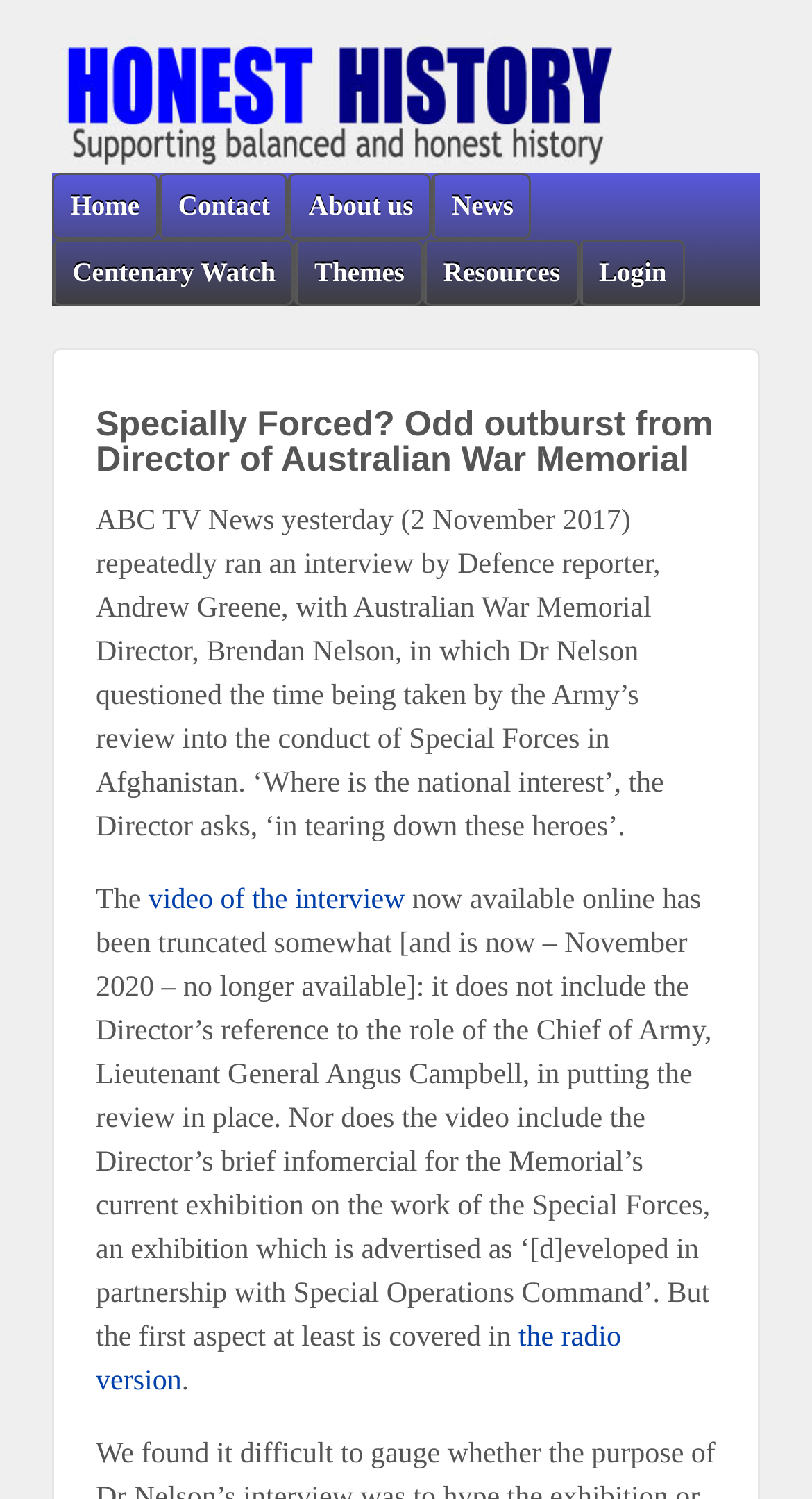Identify the webpage's primary heading and generate its text.

Specially Forced? Odd outburst from Director of Australian War Memorial